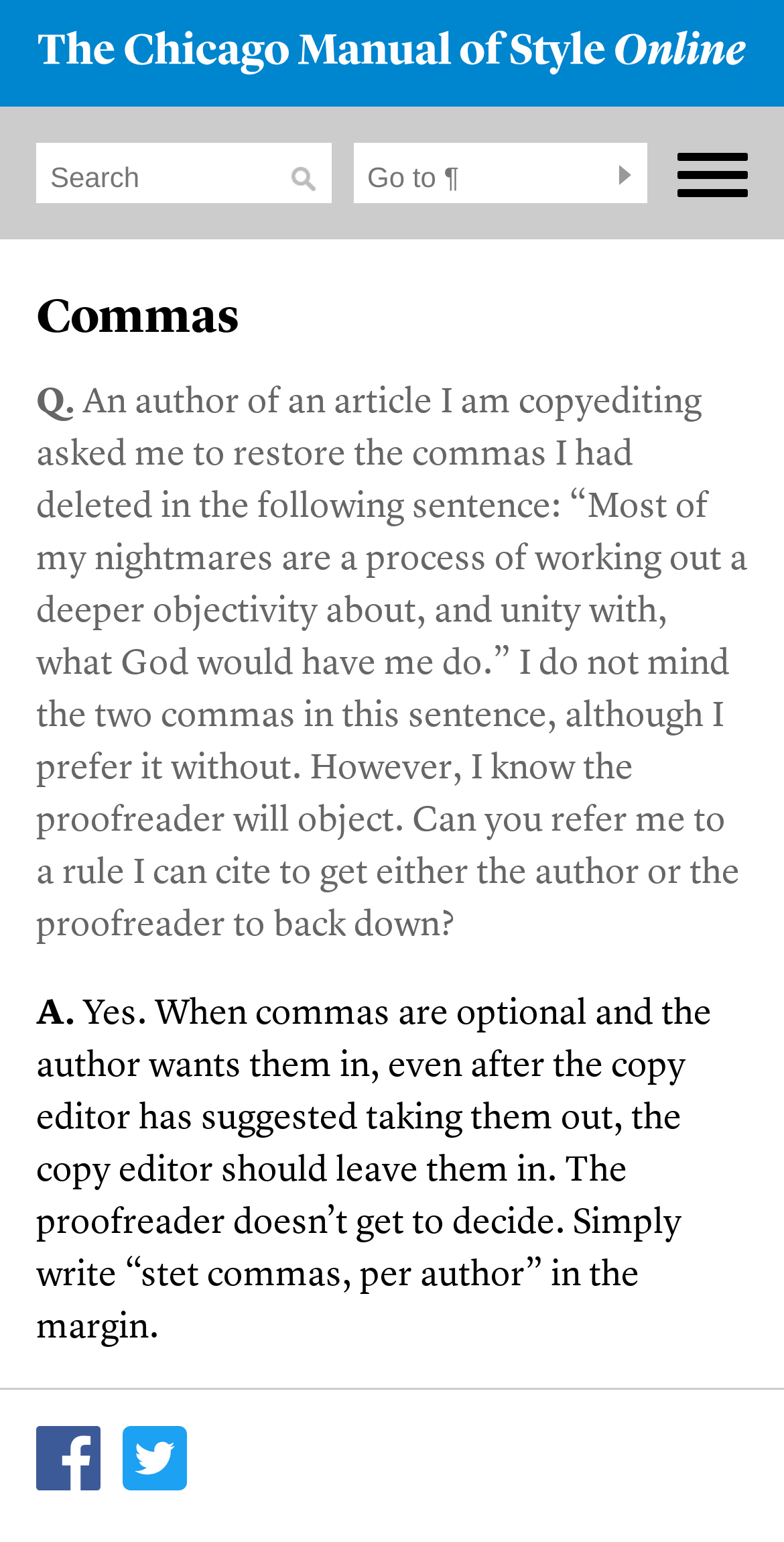Detail the webpage's structure and highlights in your description.

The webpage is about the Chicago Manual of Style Online, a guide to style, usage, and grammar. At the top, there is a prominent link to "The Chicago Manual of Style Online" accompanied by an image with the same name. Below this, there are two textboxes, one labeled "Go to" and another labeled "Search", positioned side by side. To the right of these textboxes, there is a "Toggle Navigation" button.

The main content of the page is divided into sections. The first section has a heading titled "Commas" and an article below it. The article consists of a question-and-answer format, with the question starting with "Q." and the answer starting with "A.". The question is a lengthy paragraph discussing commas in a sentence, while the answer is a shorter paragraph providing guidance on how to handle commas in editing.

At the bottom of the page, there are two social media links, one to Facebook and another to Twitter, each accompanied by an image representing the respective platform.